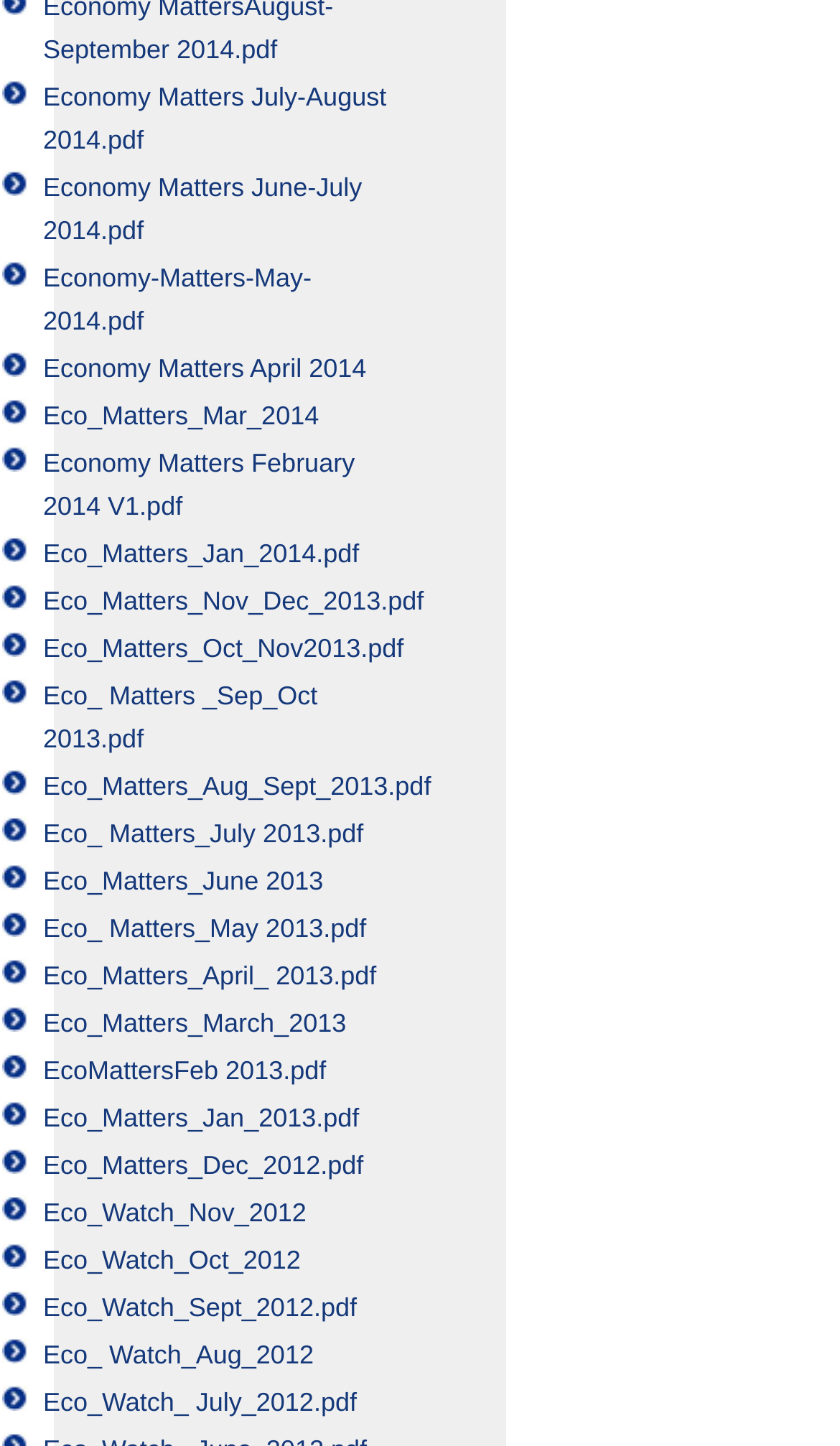From the details in the image, provide a thorough response to the question: What is the format of the PDF file names?

I looked at the list of PDF file names and found that they all follow a format of 'Month Year', such as 'Economy Matters July-August 2014' or 'Eco_Matters_May 2014'.